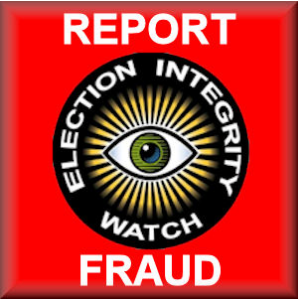Generate an elaborate caption for the given image.

The image prominently features a striking red button adorned with the text "REPORT FRAUD," designed to capture attention and encourage action. At the center, an emblem of an eye radiates outwards, symbolizing vigilance and oversight, surrounded by the words "ELECTION INTEGRITY WATCH." This visual element underscores the importance of monitoring and maintaining the integrity of elections, particularly in light of concerns related to voter fraud. This button serves as a call to action, inviting individuals to take part in efforts to safeguard electoral processes and report any suspicious activities related to voting.